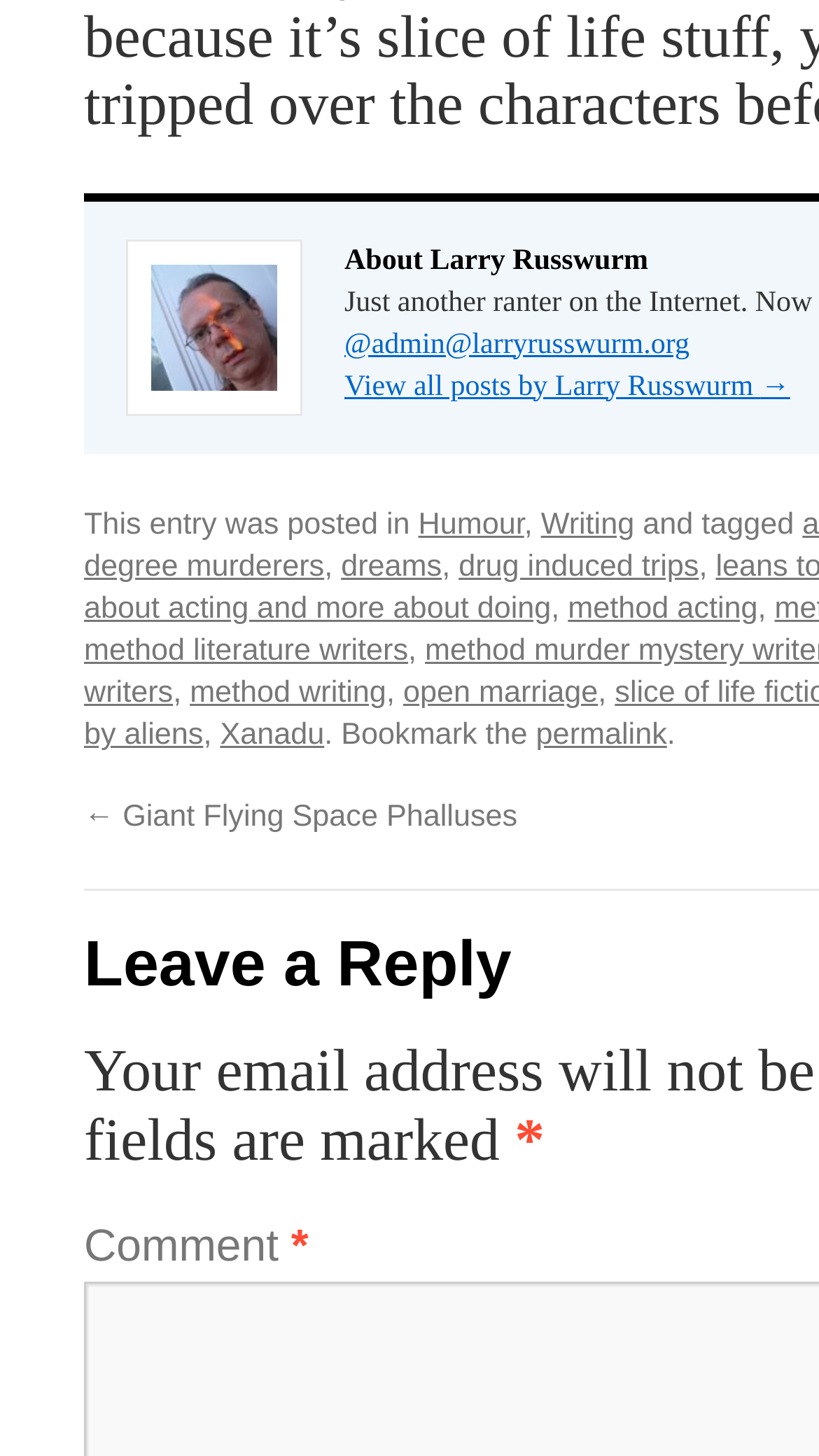Determine the bounding box coordinates for the area that should be clicked to carry out the following instruction: "Explore posts tagged with dreams".

[0.416, 0.378, 0.539, 0.401]